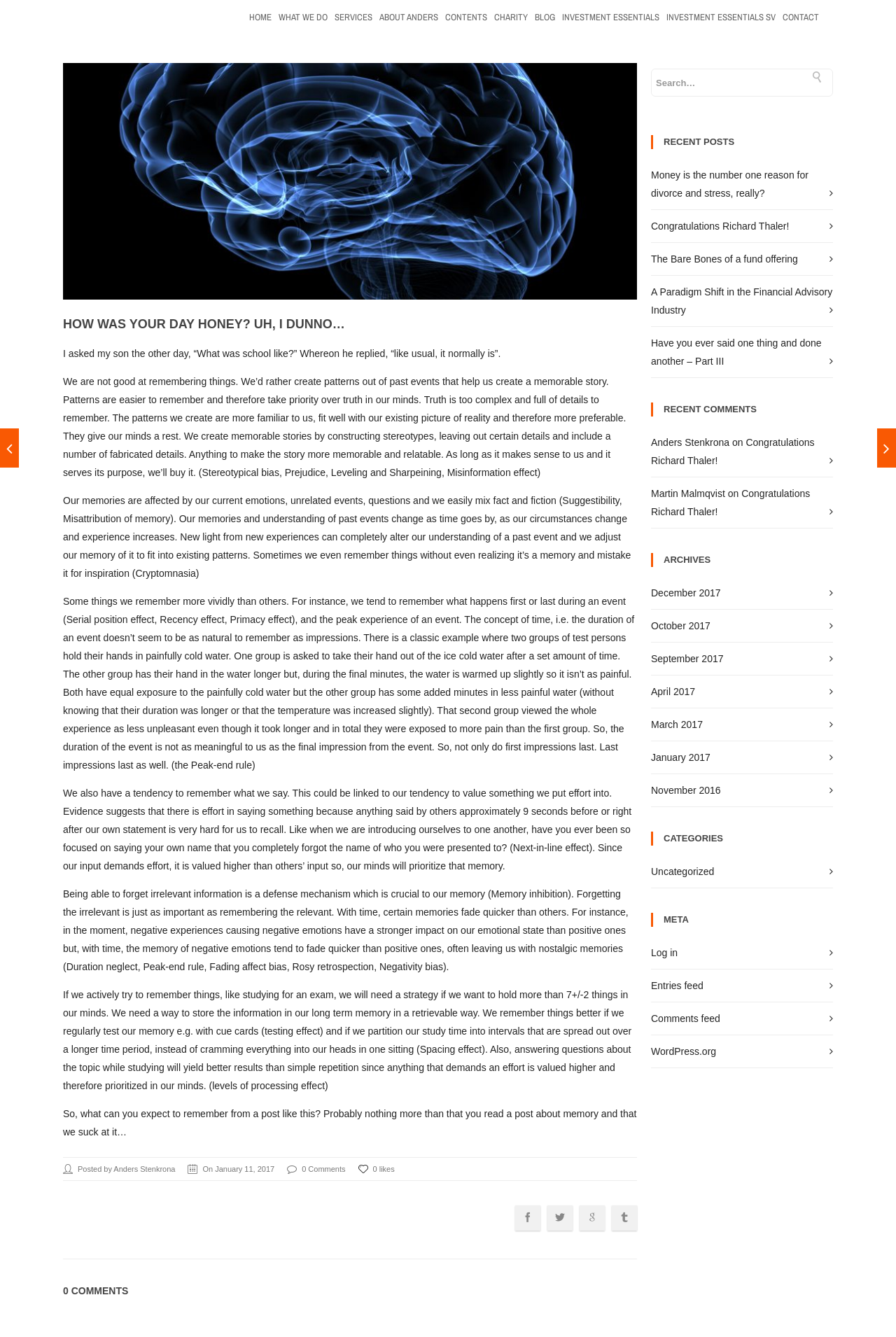Identify the bounding box coordinates of the region that needs to be clicked to carry out this instruction: "Search for a post". Provide these coordinates as four float numbers ranging from 0 to 1, i.e., [left, top, right, bottom].

[0.727, 0.051, 0.93, 0.072]